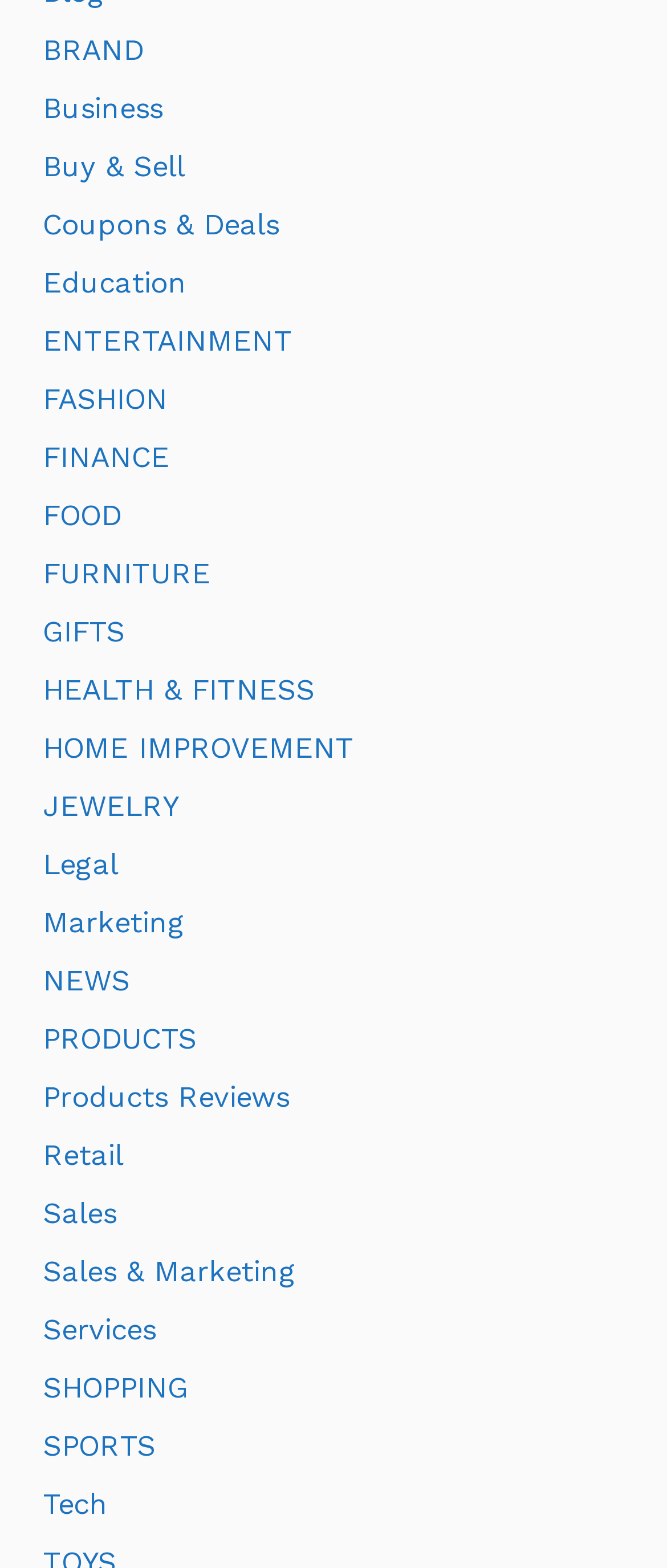How many categories are available?
Based on the image, provide a one-word or brief-phrase response.

22